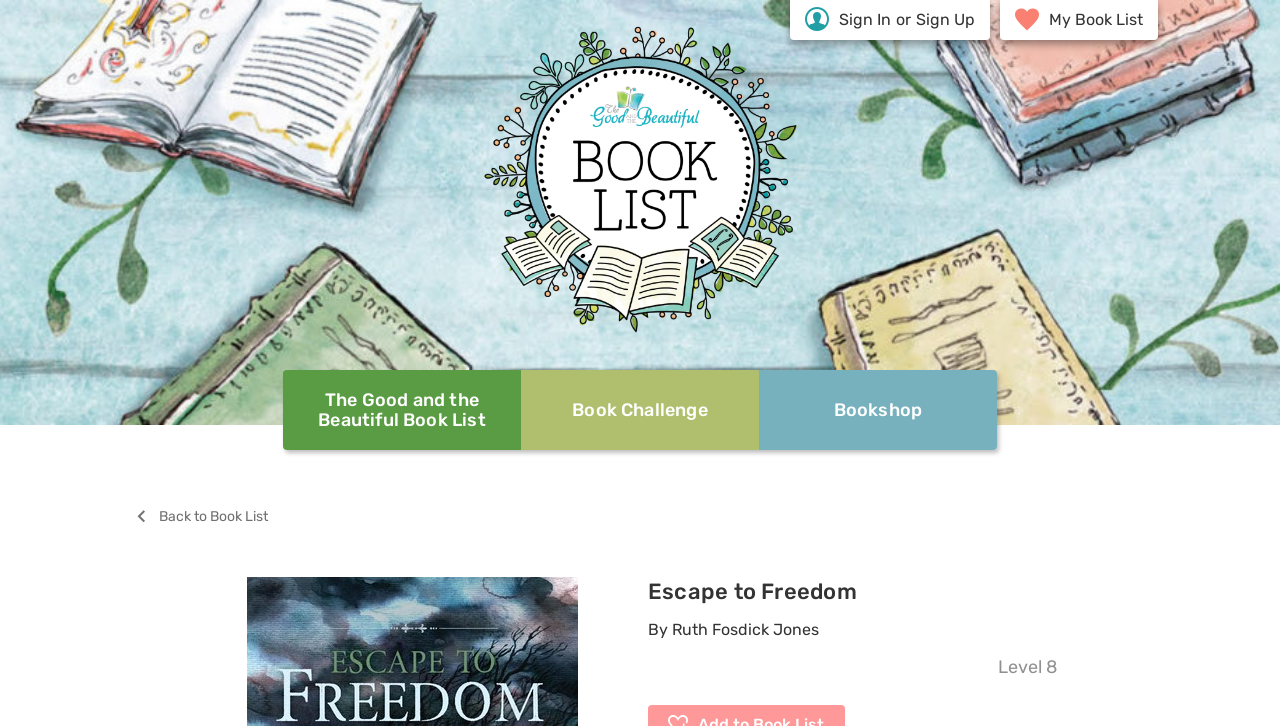What is the name of the book list?
Using the image as a reference, give a one-word or short phrase answer.

The Good and The Beautiful Book List